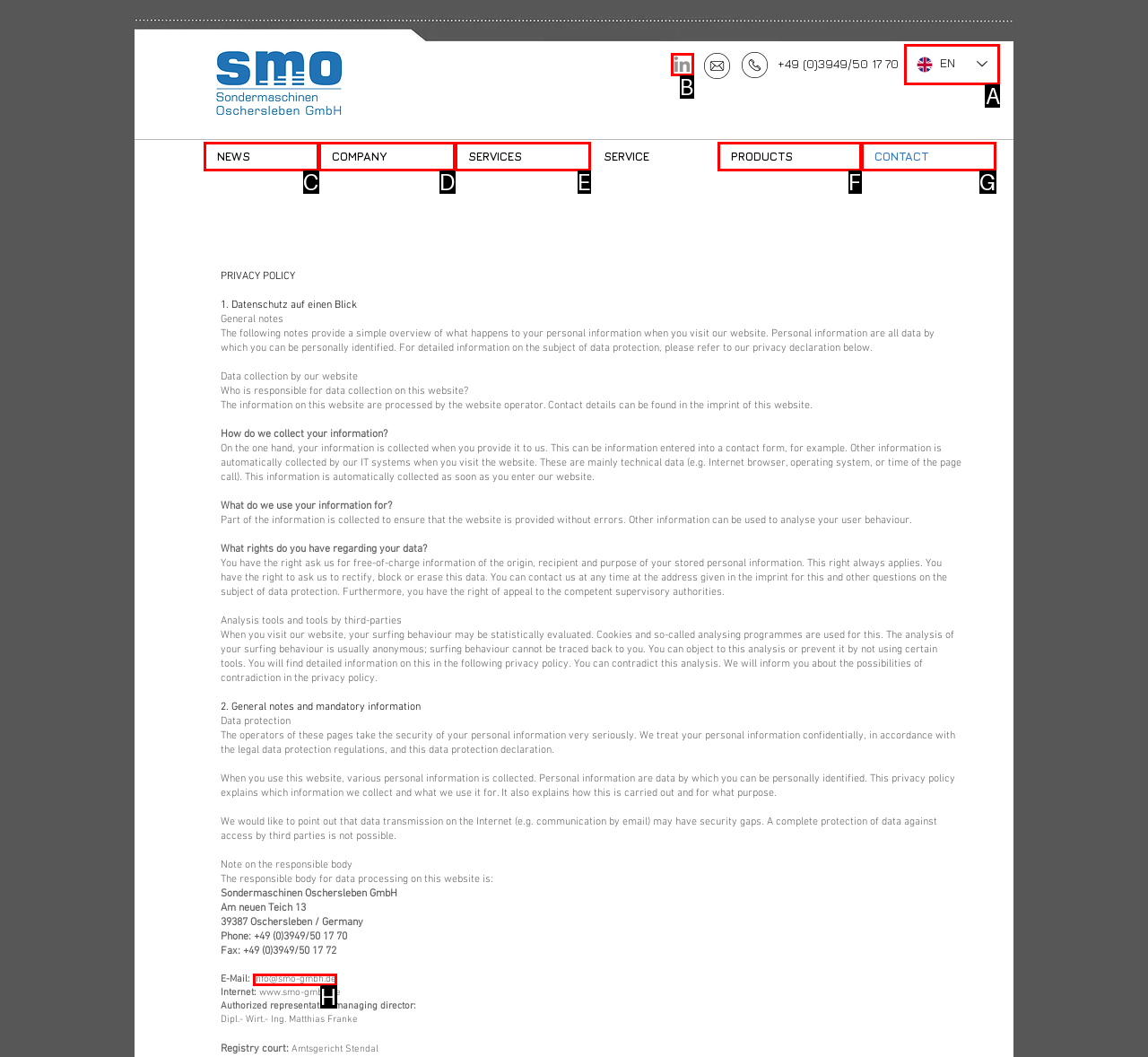Identify the correct lettered option to click in order to perform this task: Select language. Respond with the letter.

A